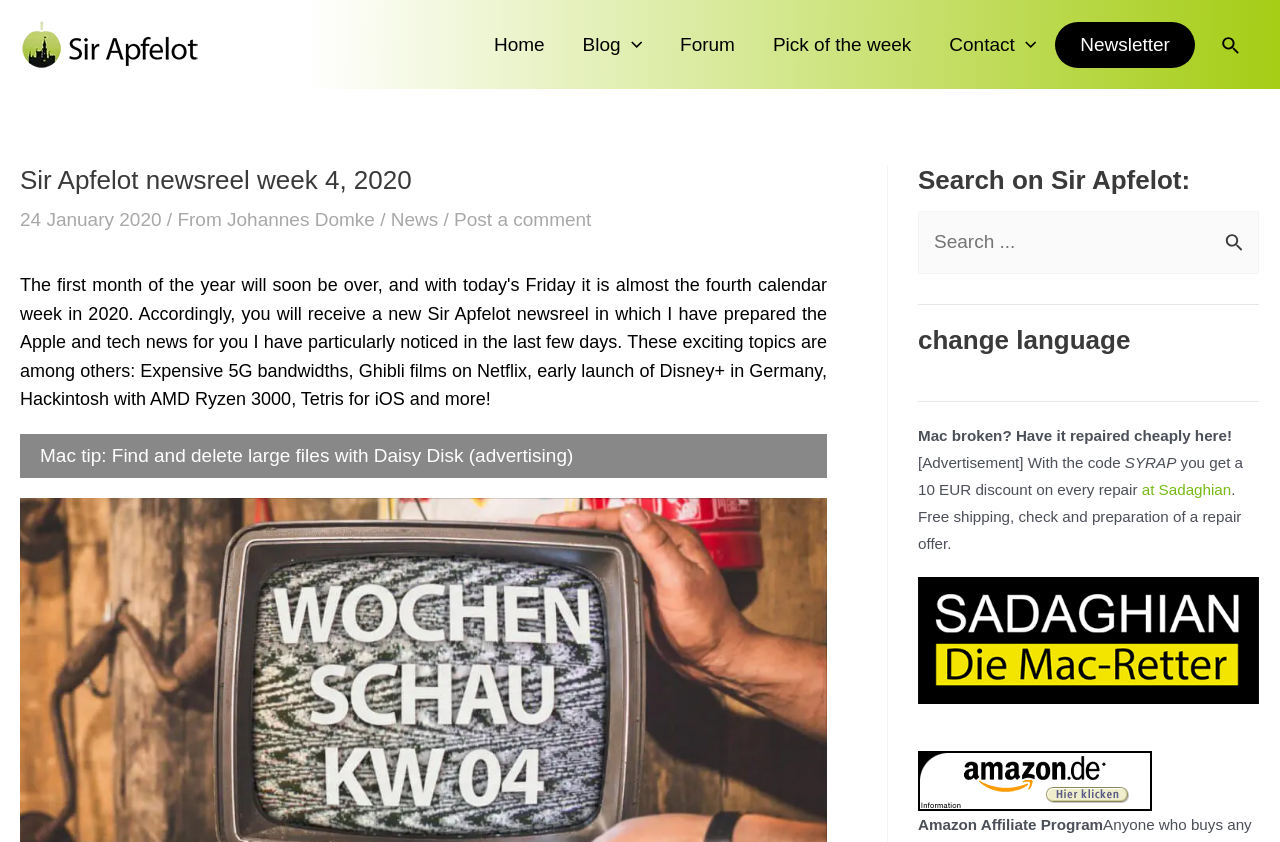Find the bounding box coordinates of the clickable area that will achieve the following instruction: "Search for something on the website".

[0.717, 0.251, 0.984, 0.325]